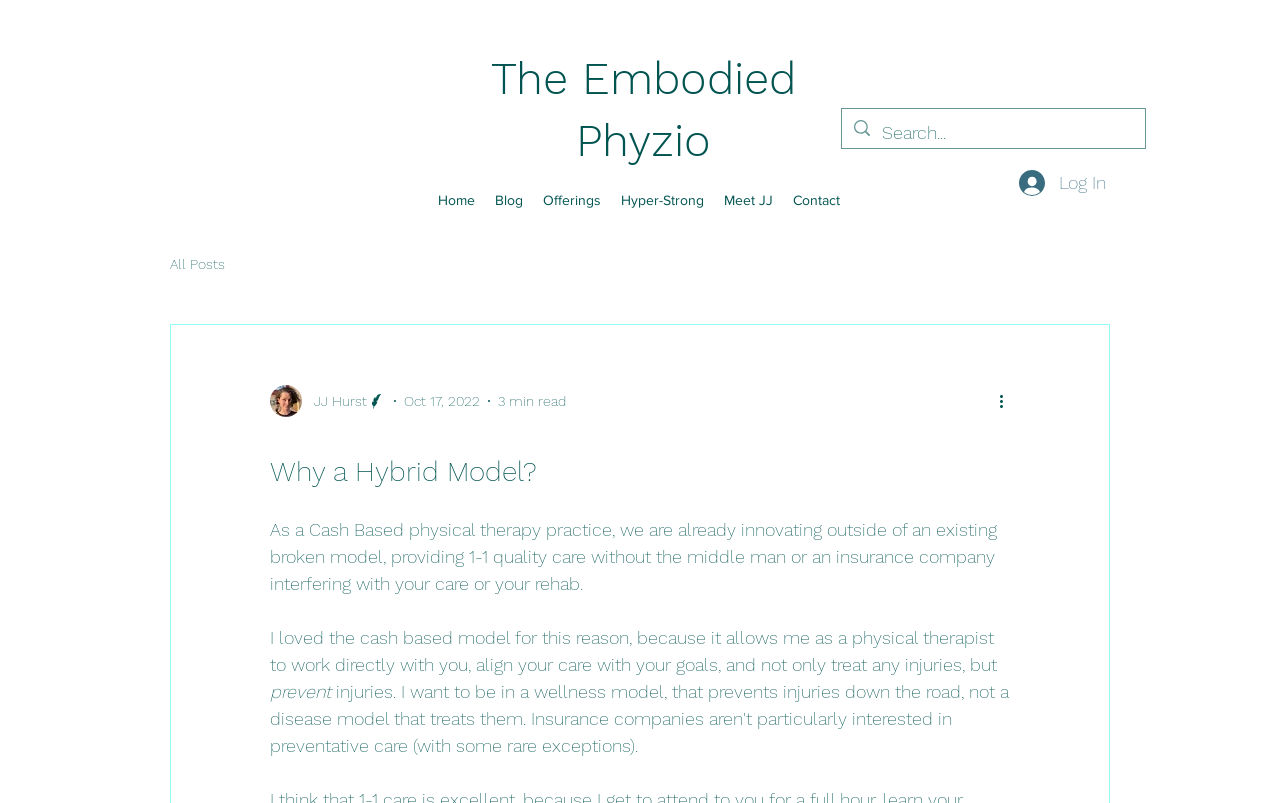Please provide a detailed answer to the question below by examining the image:
How many minutes does it take to read the latest article?

I found the reading time by looking at the generic element with the text '3 min read' located near the top of the article, which indicates the estimated time it takes to read the article.